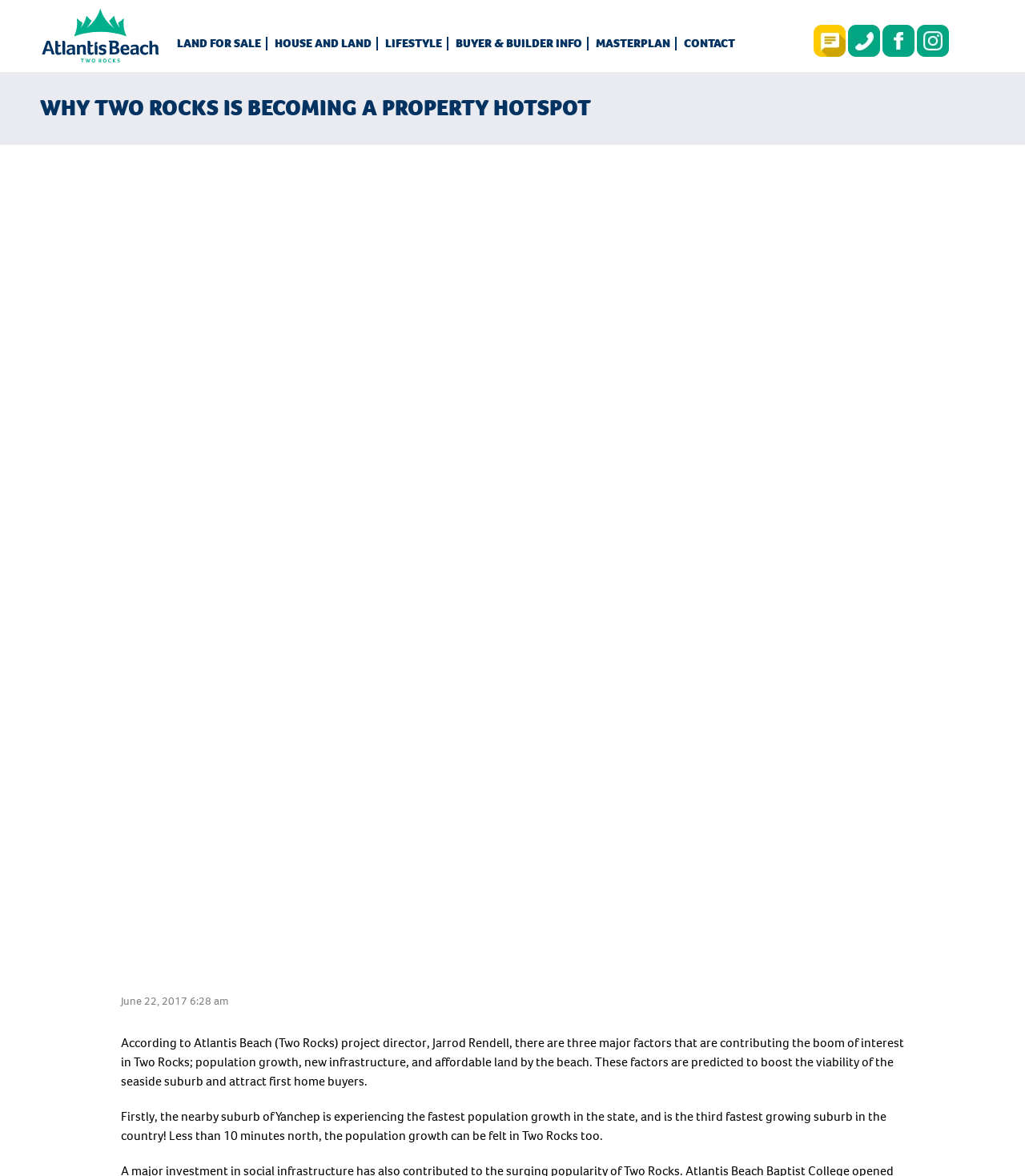What are the three major factors contributing to the boom of interest in Two Rocks?
Examine the image and provide an in-depth answer to the question.

According to the article, the project director, Jarrod Rendell, mentioned that there are three major factors contributing to the boom of interest in Two Rocks. These factors are population growth, new infrastructure, and affordable land by the beach, which are predicted to boost the viability of the seaside suburb and attract first home buyers.